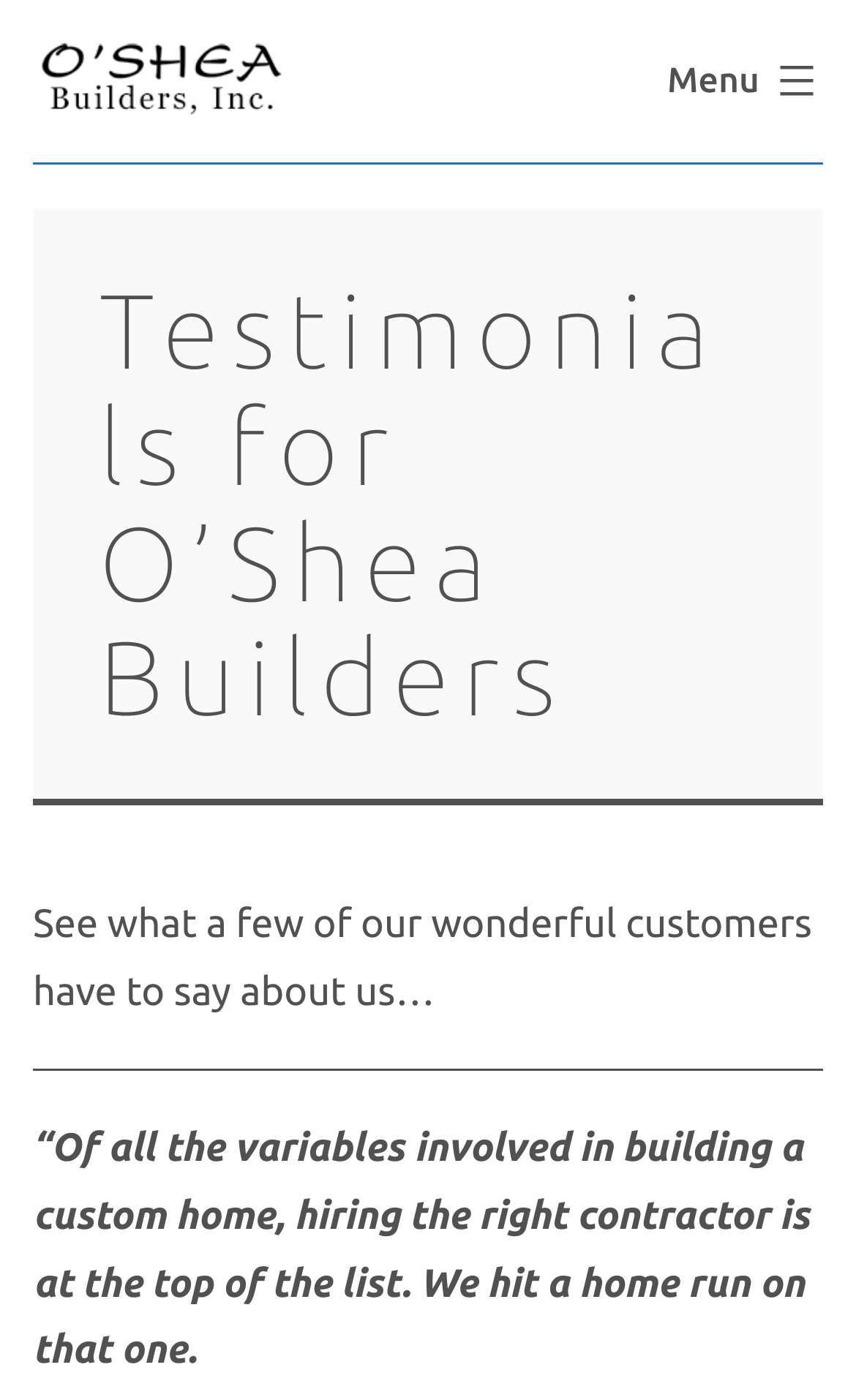Please answer the following question using a single word or phrase: 
Is the menu expanded?

No